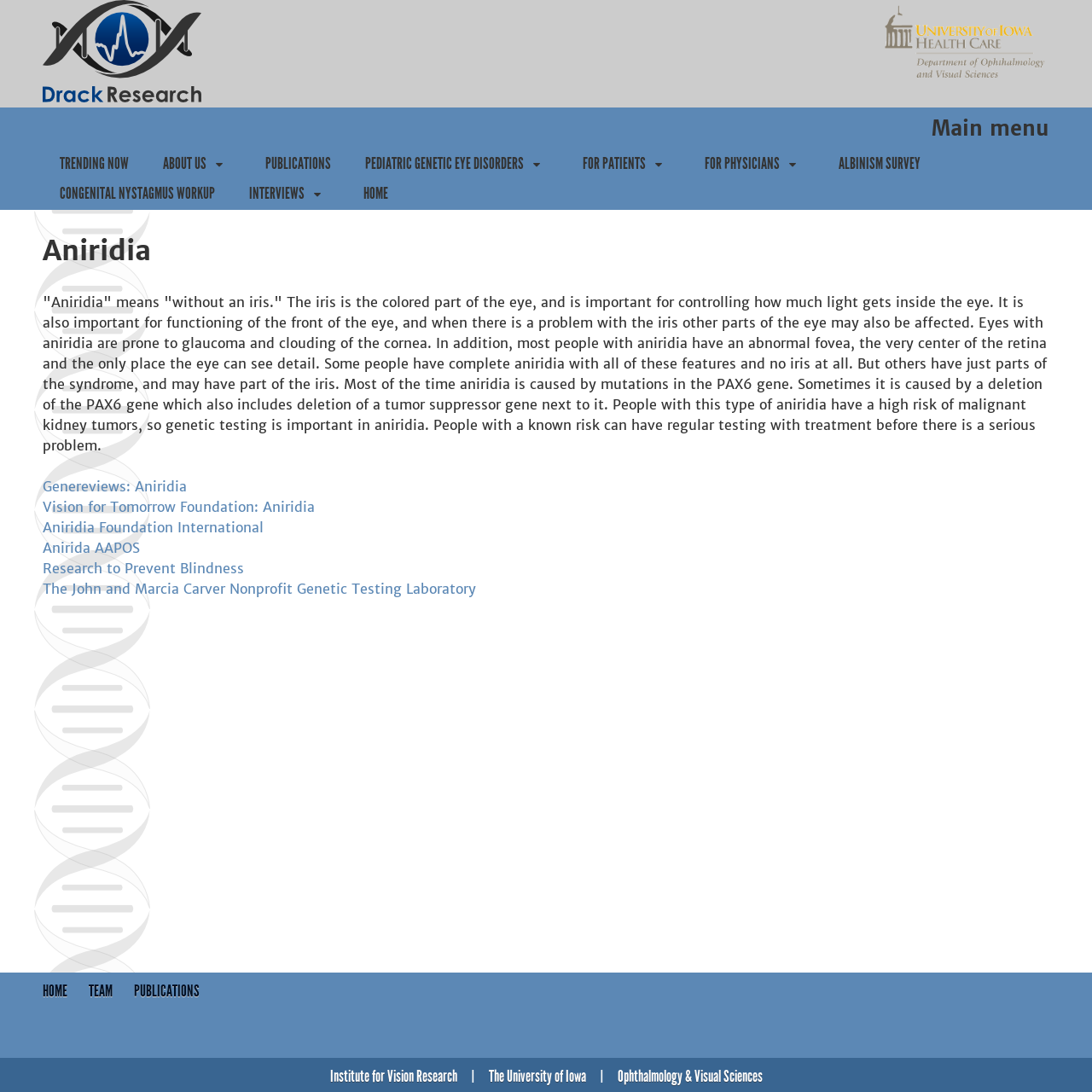Answer the question with a single word or phrase: 
What is the name of the foundation mentioned on the webpage?

Vision for Tomorrow Foundation